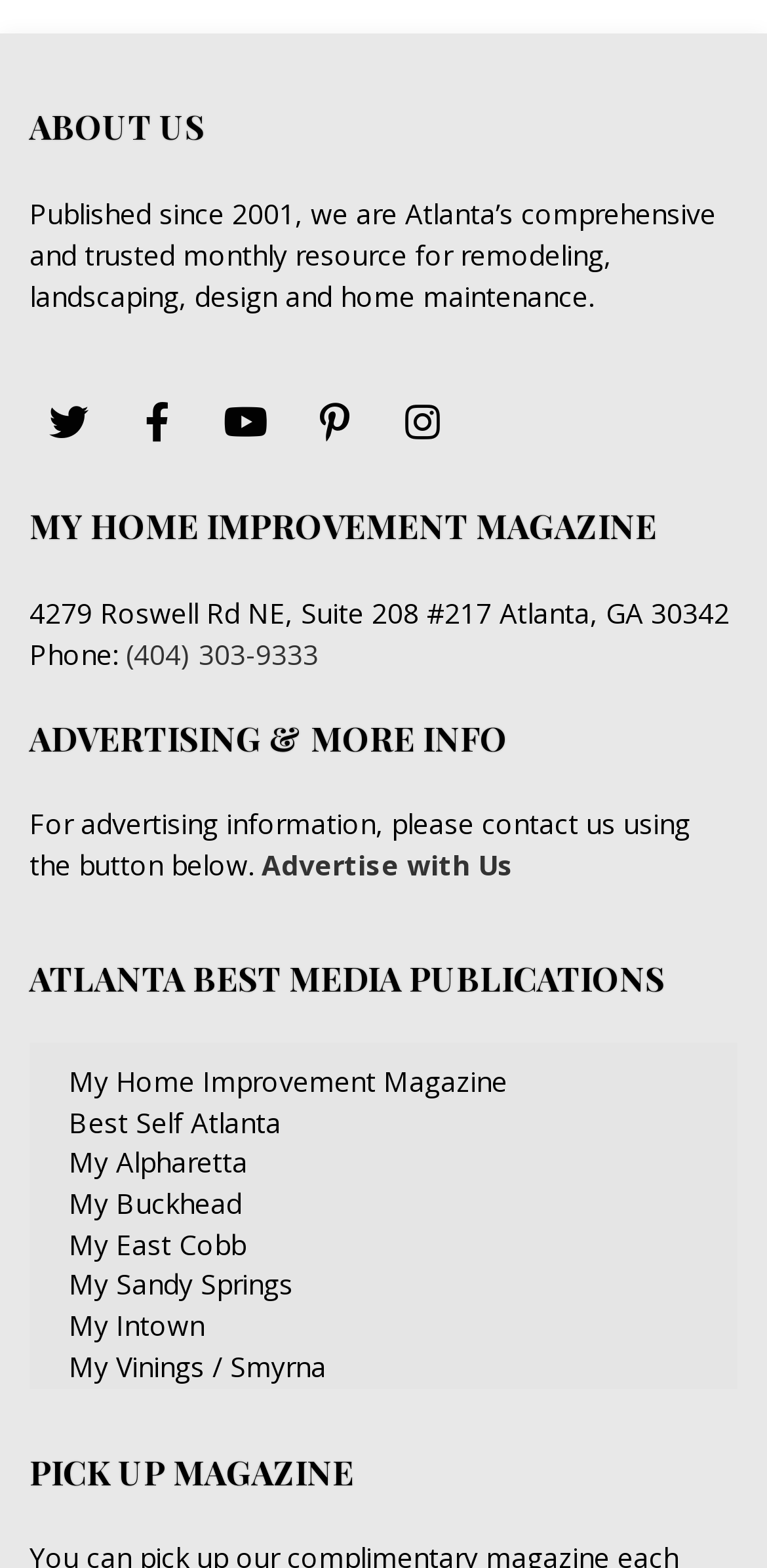What social media platforms are available?
Please utilize the information in the image to give a detailed response to the question.

I found the answer by looking at the link elements with the icons and text of different social media platforms, which are located at the top of the page, indicating that the magazine has a presence on these platforms.